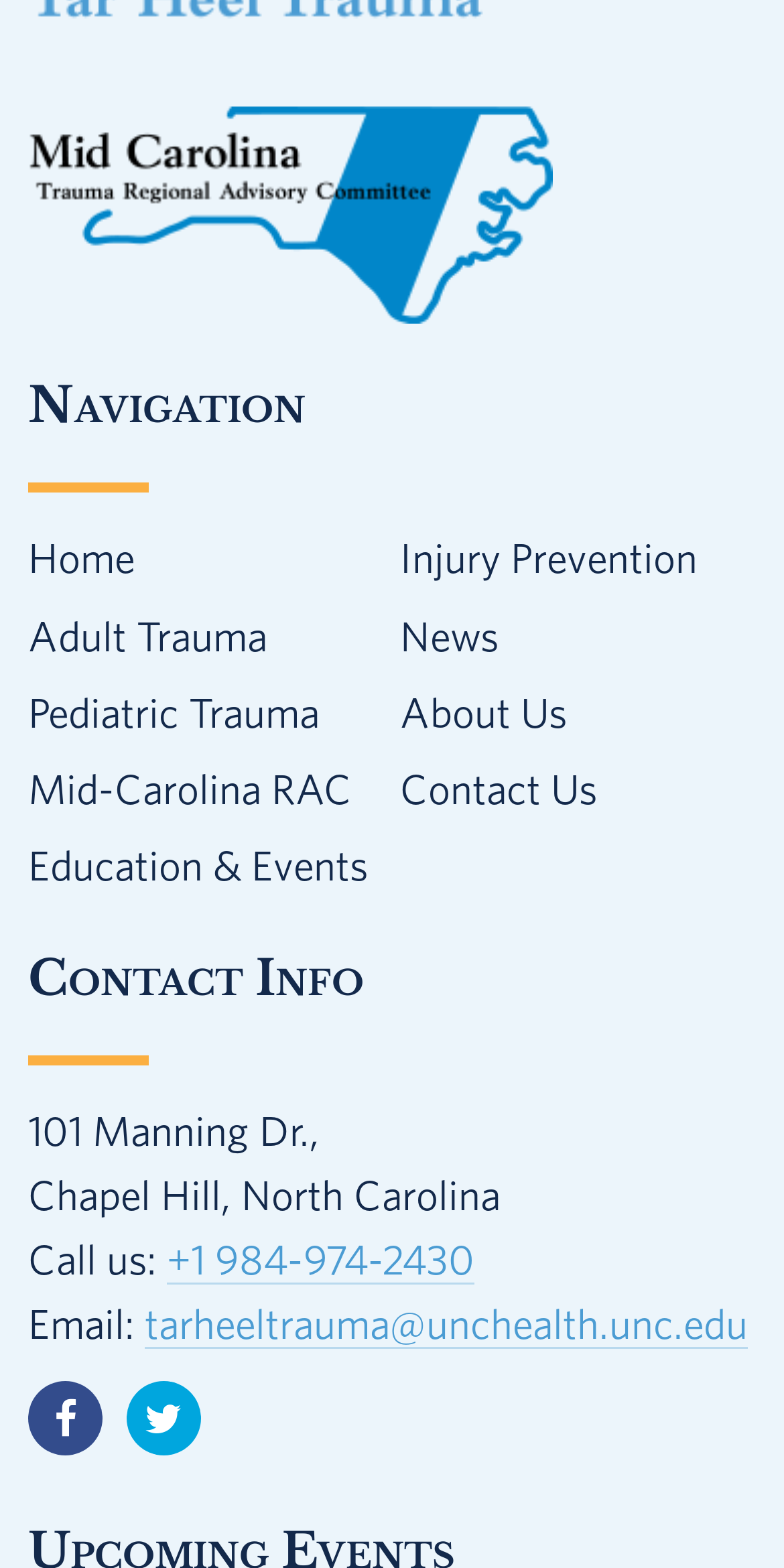Answer this question using a single word or a brief phrase:
What is the address of the contact info?

101 Manning Dr., Chapel Hill, North Carolina